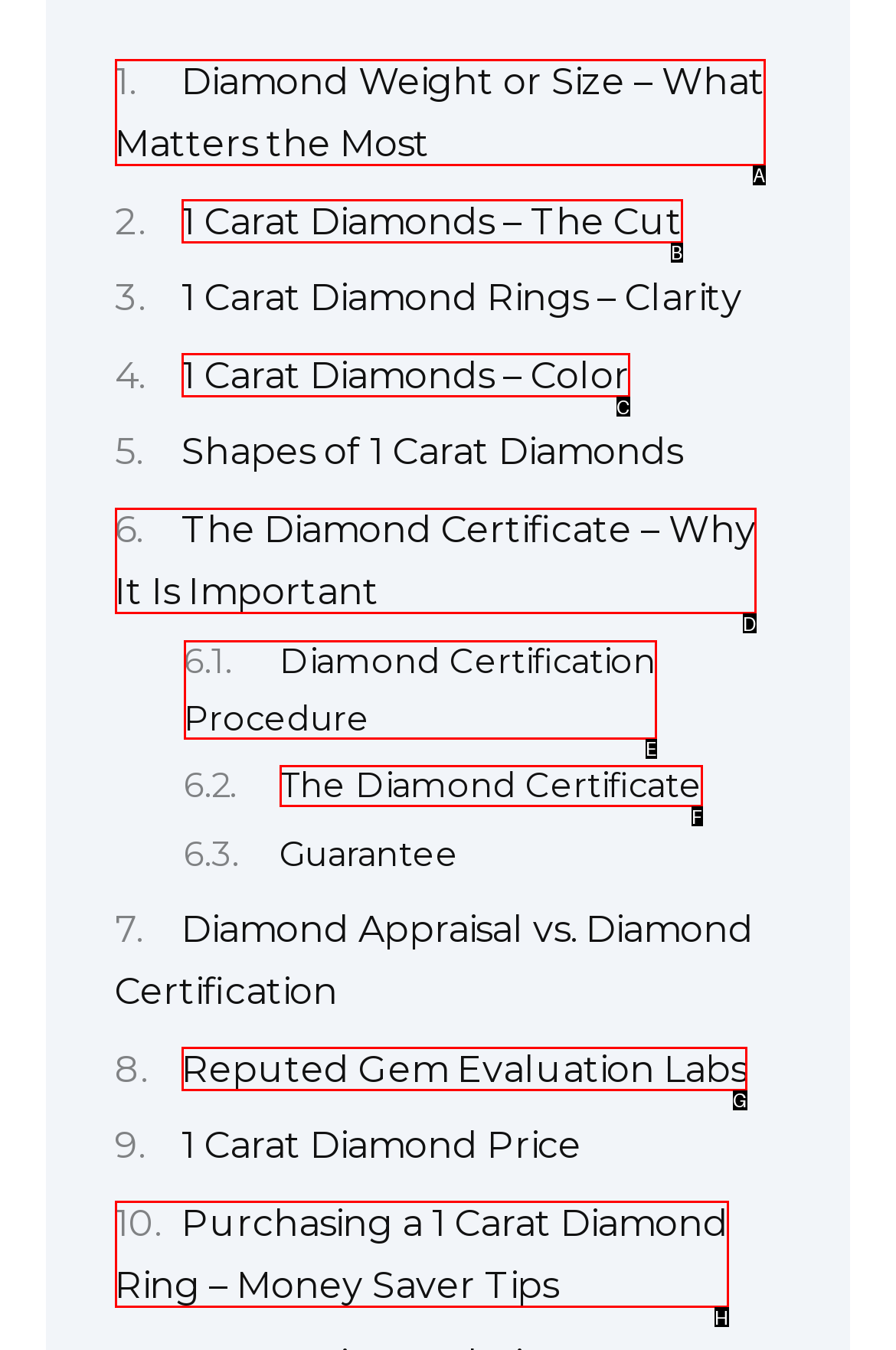Based on the element described as: Reputed Gem Evaluation Labs
Find and respond with the letter of the correct UI element.

G